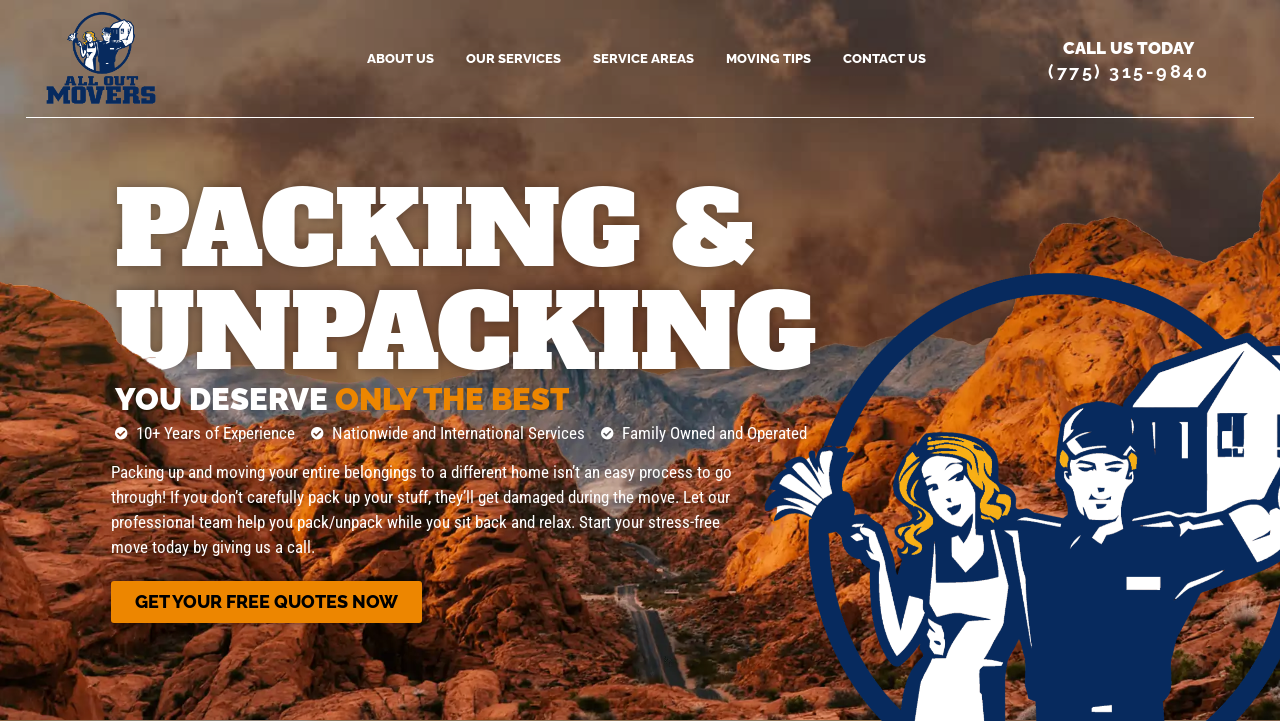What services does the company provide?
Refer to the image and provide a thorough answer to the question.

The company provides packing and unpacking services as indicated by the heading 'PACKING & UNPACKING' and the text 'Packing up and moving your entire belongings to a different home isn’t an easy process to go through! If you don’t carefully pack up your stuff, they’ll get damaged during the move. Let our professional team help you pack/unpack while you sit back and relax.'.